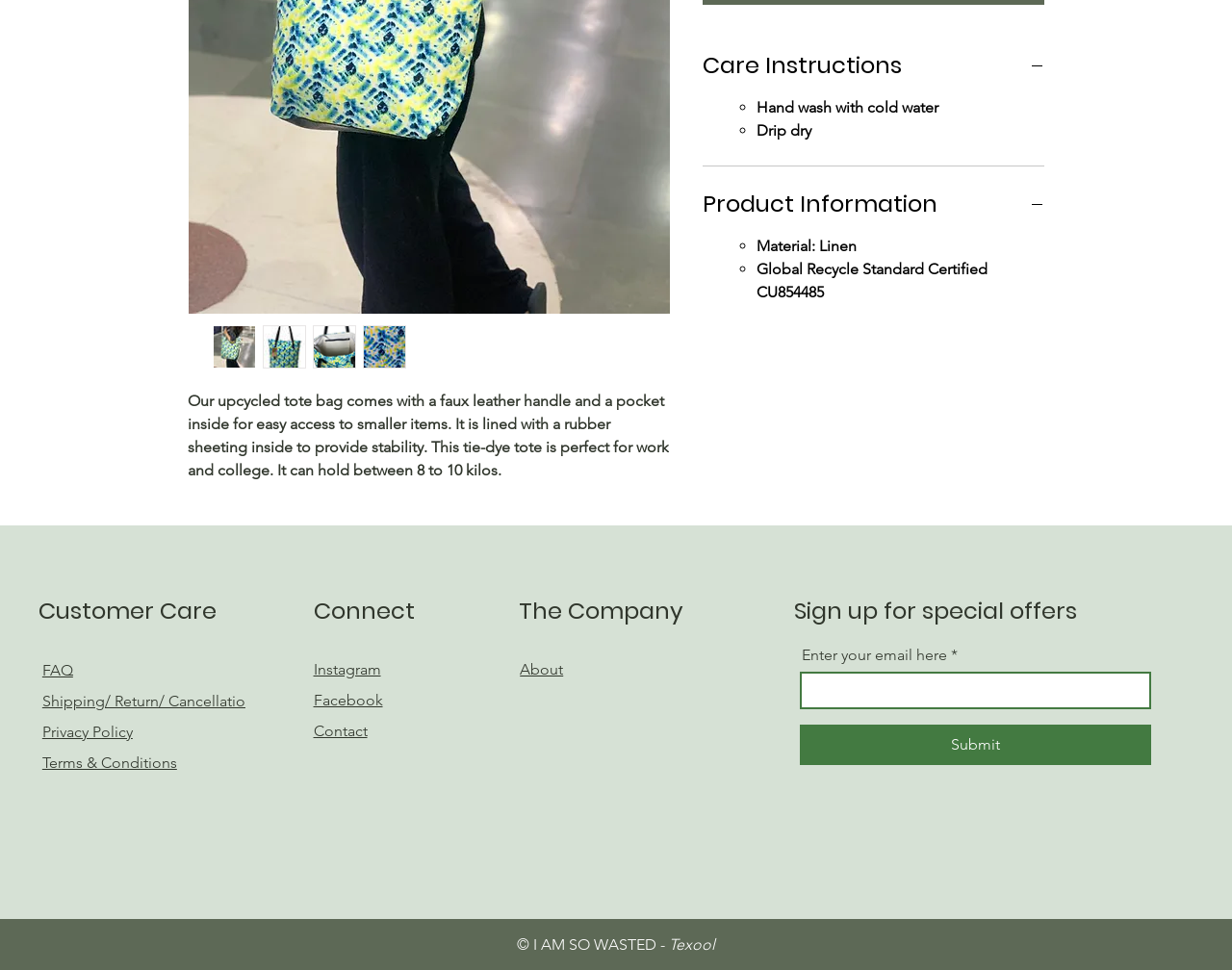Using the given description, provide the bounding box coordinates formatted as (top-left x, top-left y, bottom-right x, bottom-right y), with all values being floating point numbers between 0 and 1. Description: alt="Thumbnail: Tie-Dye Tote Bag"

[0.295, 0.335, 0.33, 0.38]